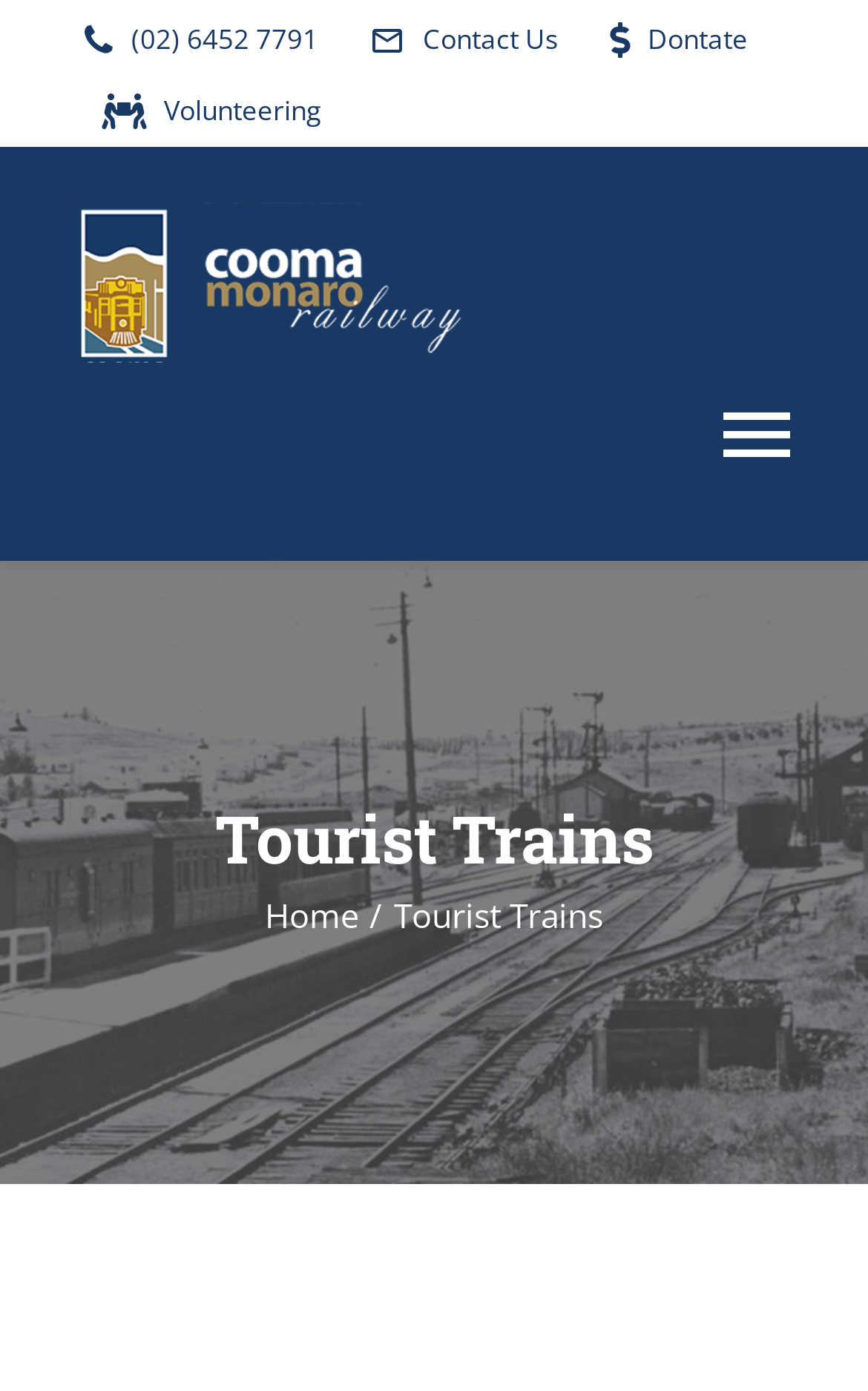Using the image as a reference, answer the following question in as much detail as possible:
What is the current page?

I found the current page by looking at the region 'Page Title Bar' which has a heading 'Tourist Trains' indicating that the current page is about Tourist Trains.